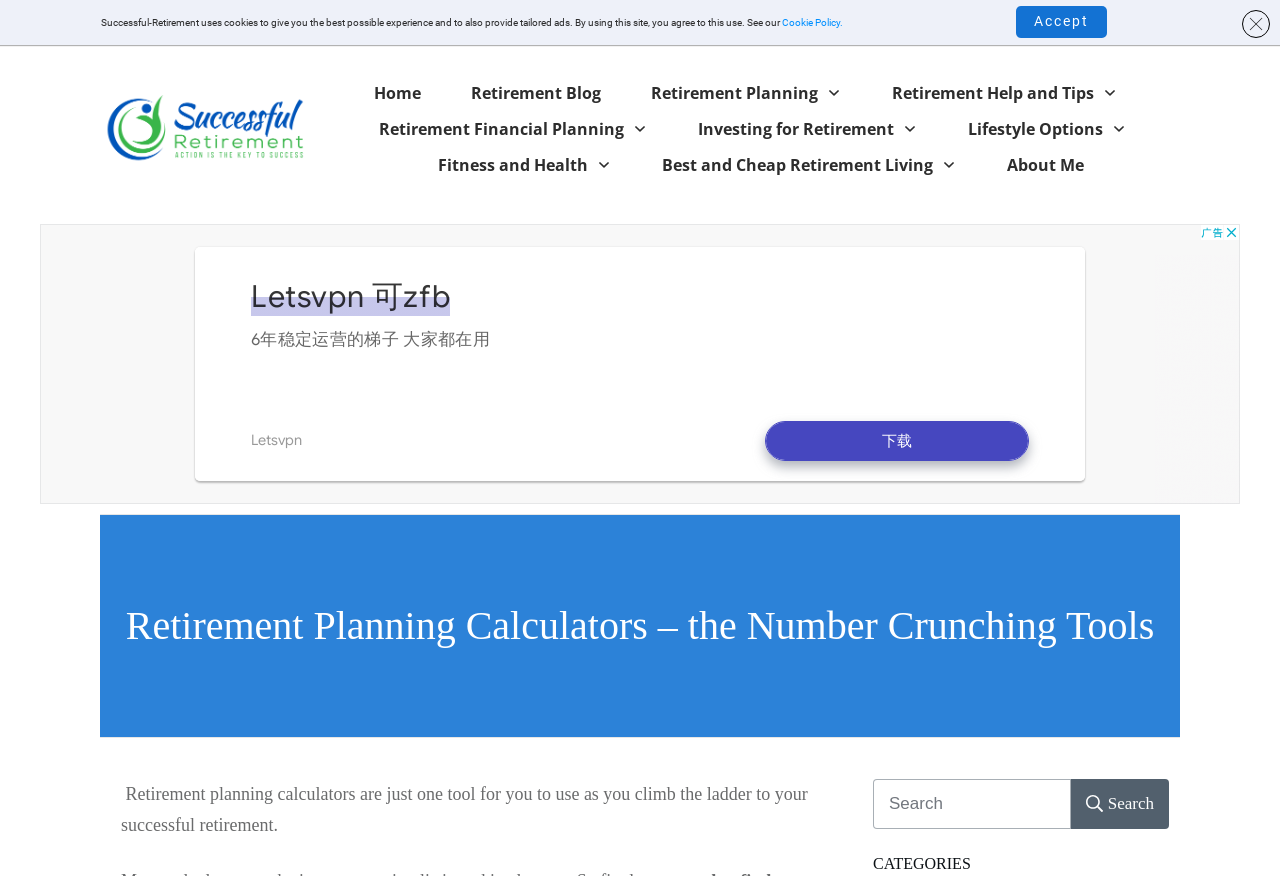Please provide a detailed answer to the question below based on the screenshot: 
How many sections are there in the main content area?

I examined the main content area and found that there are two sections, one with the heading 'Retirement Planning Calculators – the Number Crunching Tools' and another with static text and a search box.